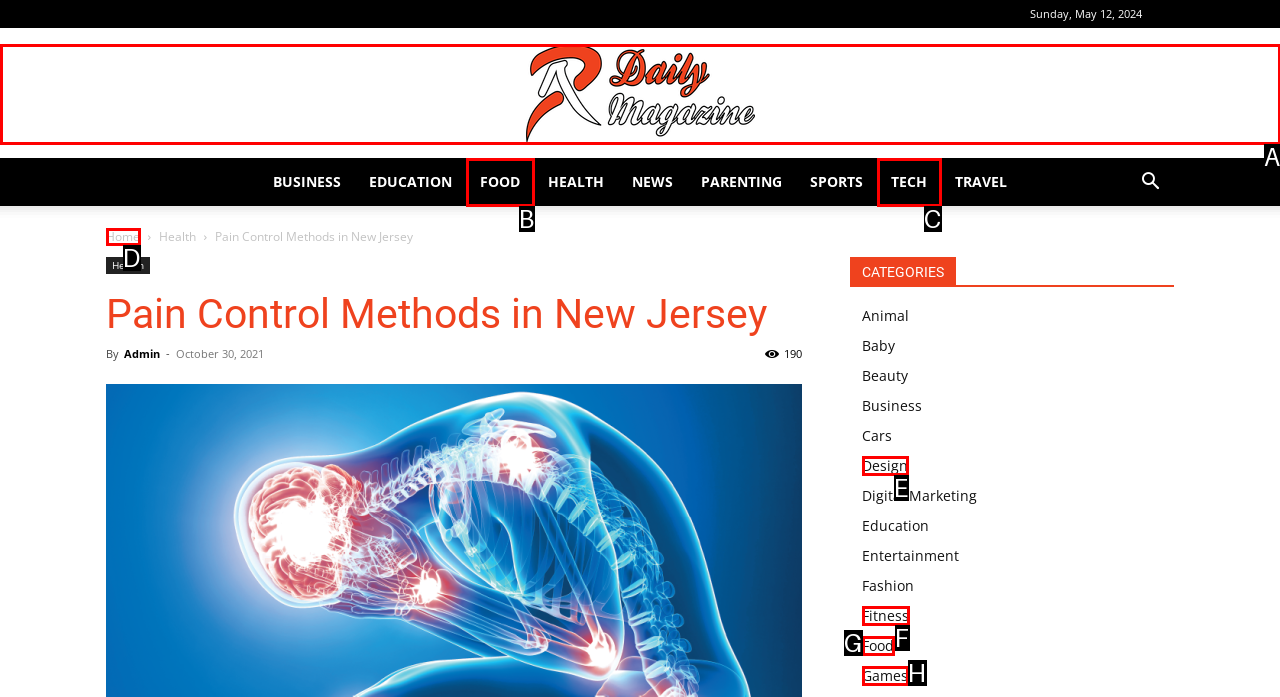From the options presented, which lettered element matches this description: Games
Reply solely with the letter of the matching option.

H